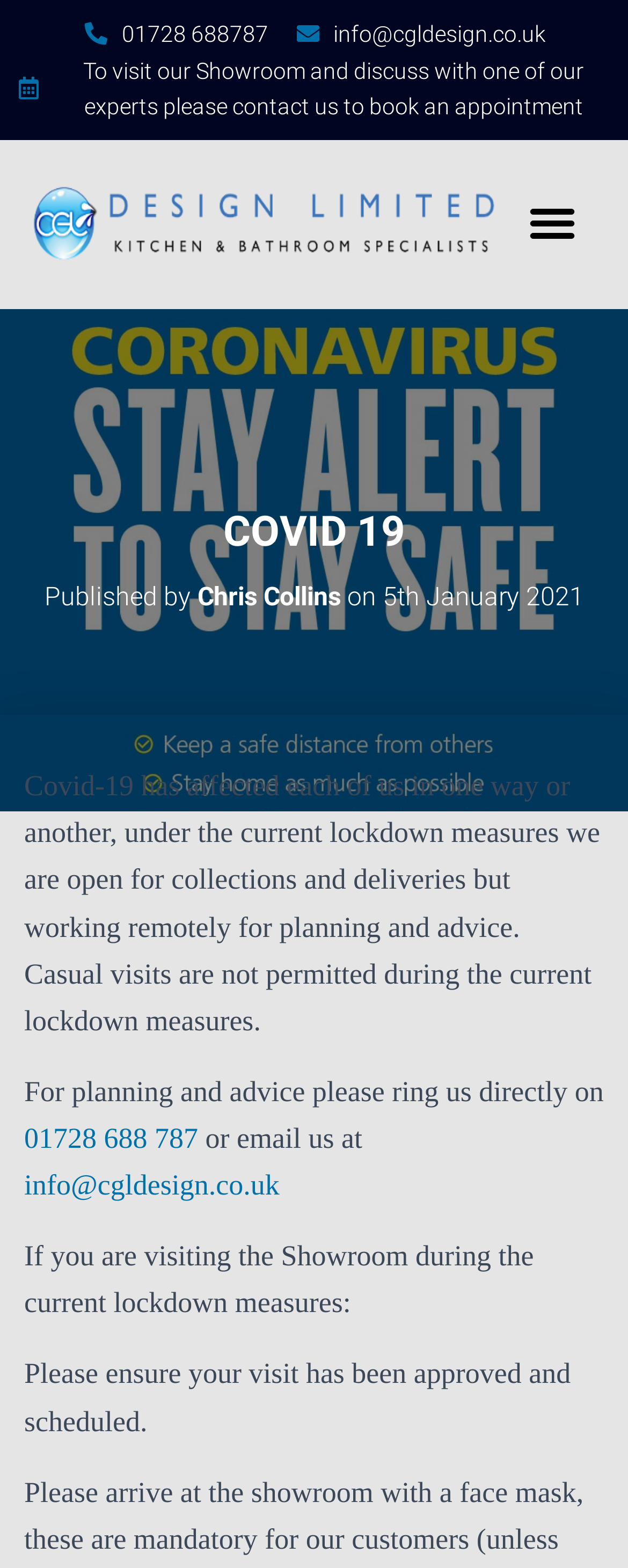Given the element description info@cgldesign.co.uk, identify the bounding box coordinates for the UI element on the webpage screenshot. The format should be (top-left x, top-left y, bottom-right x, bottom-right y), with values between 0 and 1.

[0.038, 0.746, 0.445, 0.766]